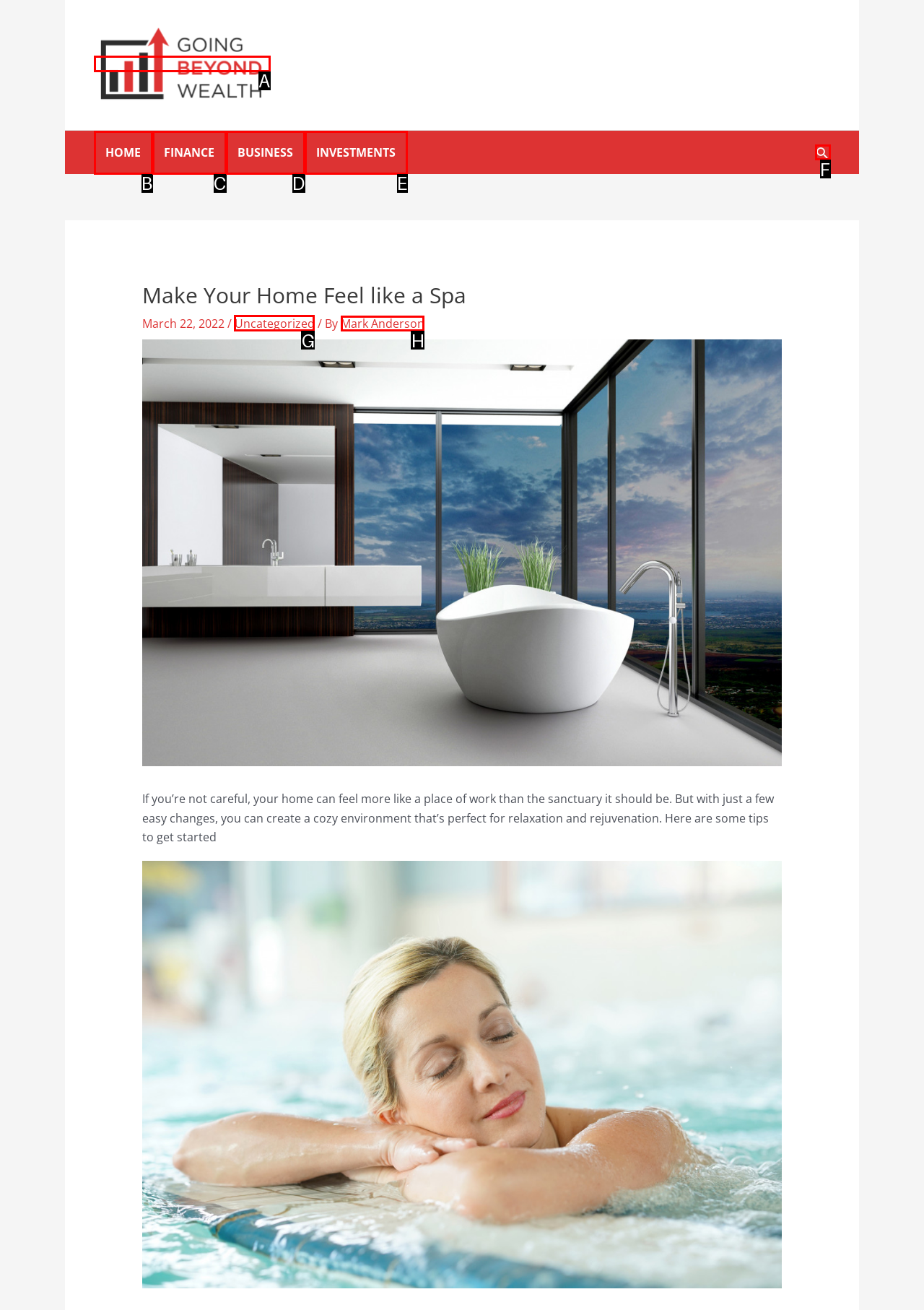Tell me which one HTML element I should click to complete the following task: Check the author 'Mark Anderson'
Answer with the option's letter from the given choices directly.

H